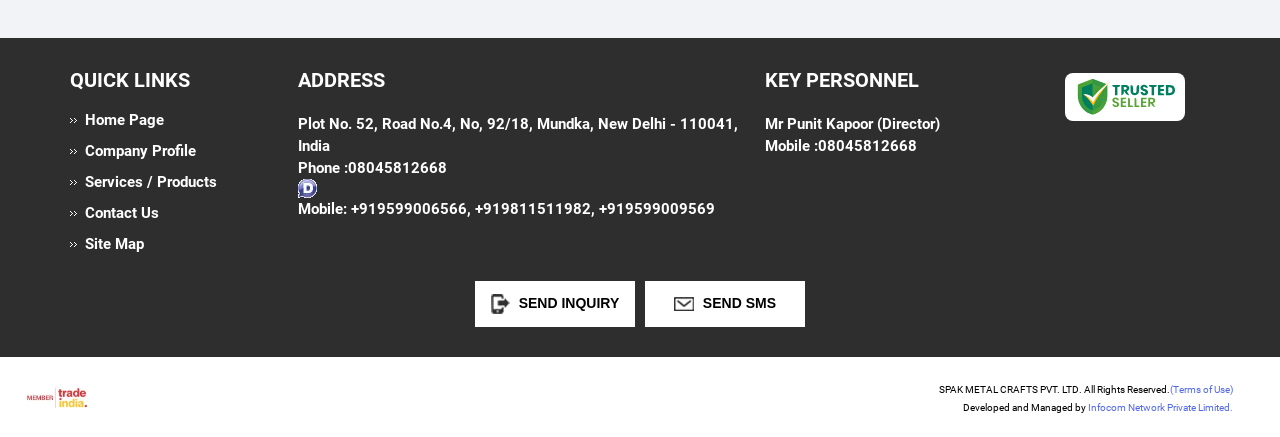What is the company's status?
Can you provide an in-depth and detailed response to the question?

I found the company's status by looking at the top-right corner of the webpage. The status is written in a link element with the coordinates [0.832, 0.245, 0.925, 0.286].